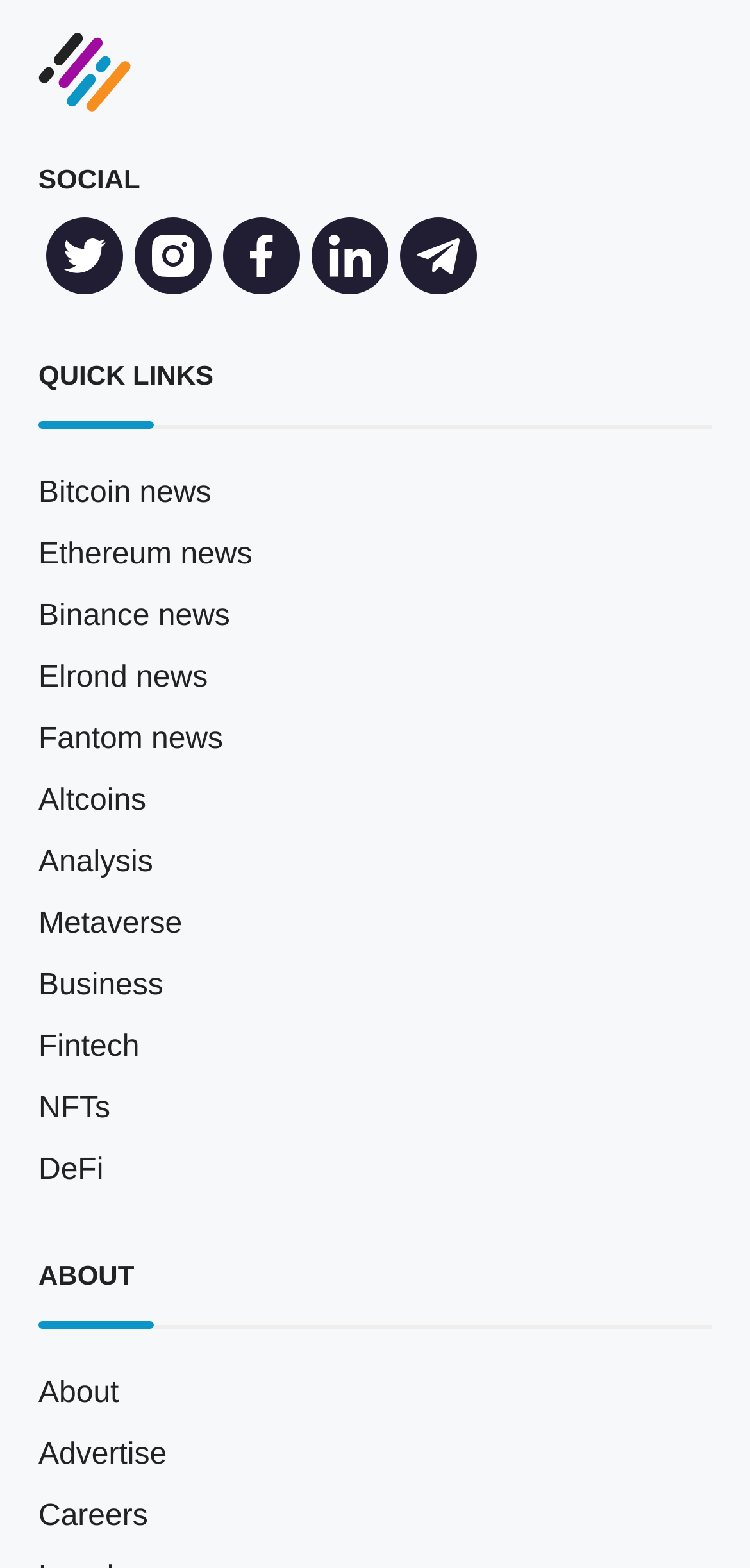Answer this question in one word or a short phrase: How many social media links are there?

5